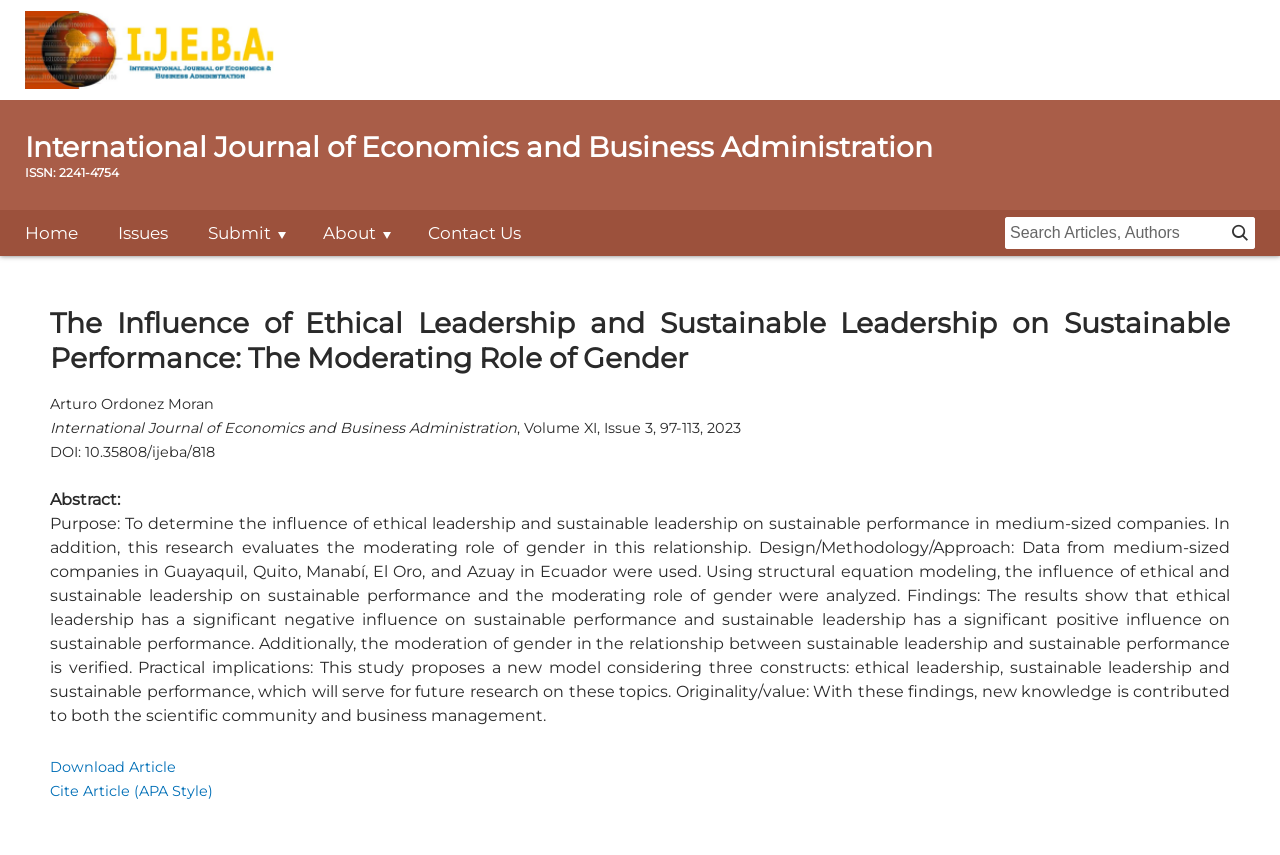Locate the bounding box coordinates of the element to click to perform the following action: 'view submission instructions'. The coordinates should be given as four float values between 0 and 1, in the form of [left, top, right, bottom].

[0.727, 0.277, 1.0, 0.331]